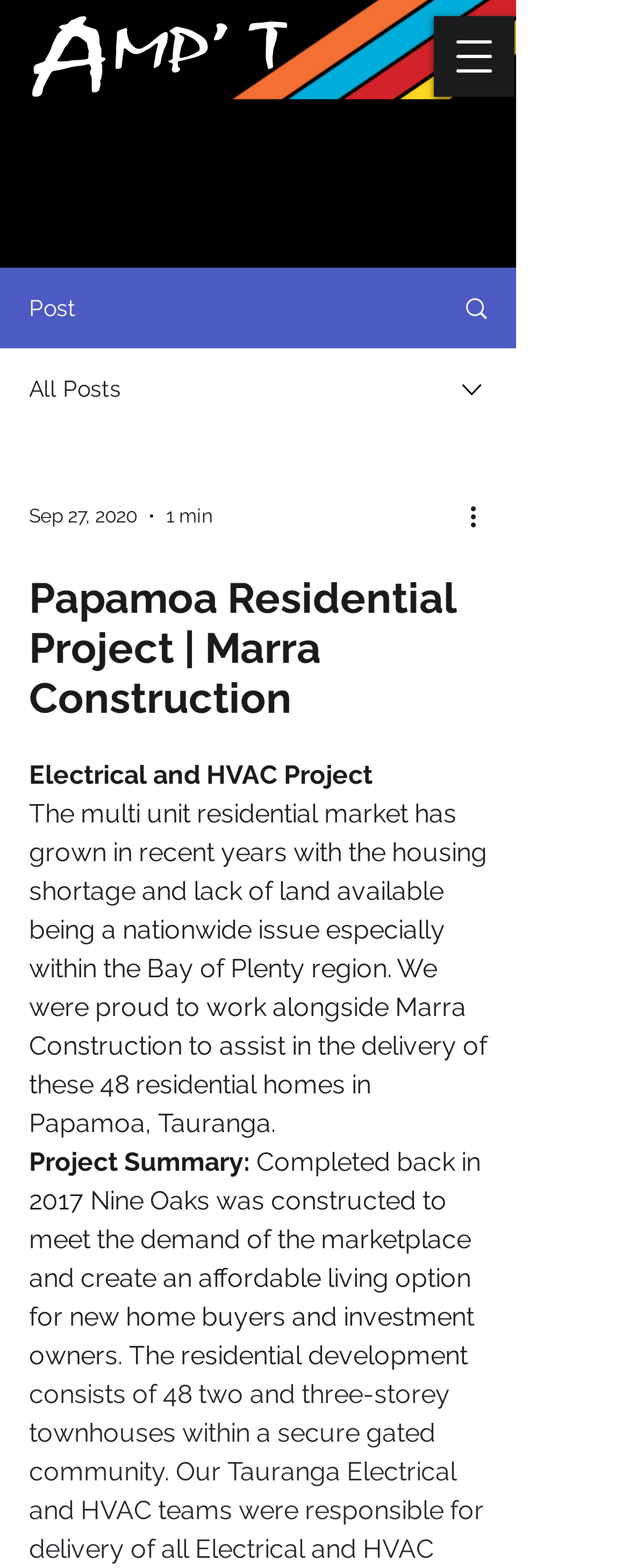Bounding box coordinates are specified in the format (top-left x, top-left y, bottom-right x, bottom-right y). All values are floating point numbers bounded between 0 and 1. Please provide the bounding box coordinate of the region this sentence describes: aria-label="More actions"

[0.738, 0.317, 0.8, 0.341]